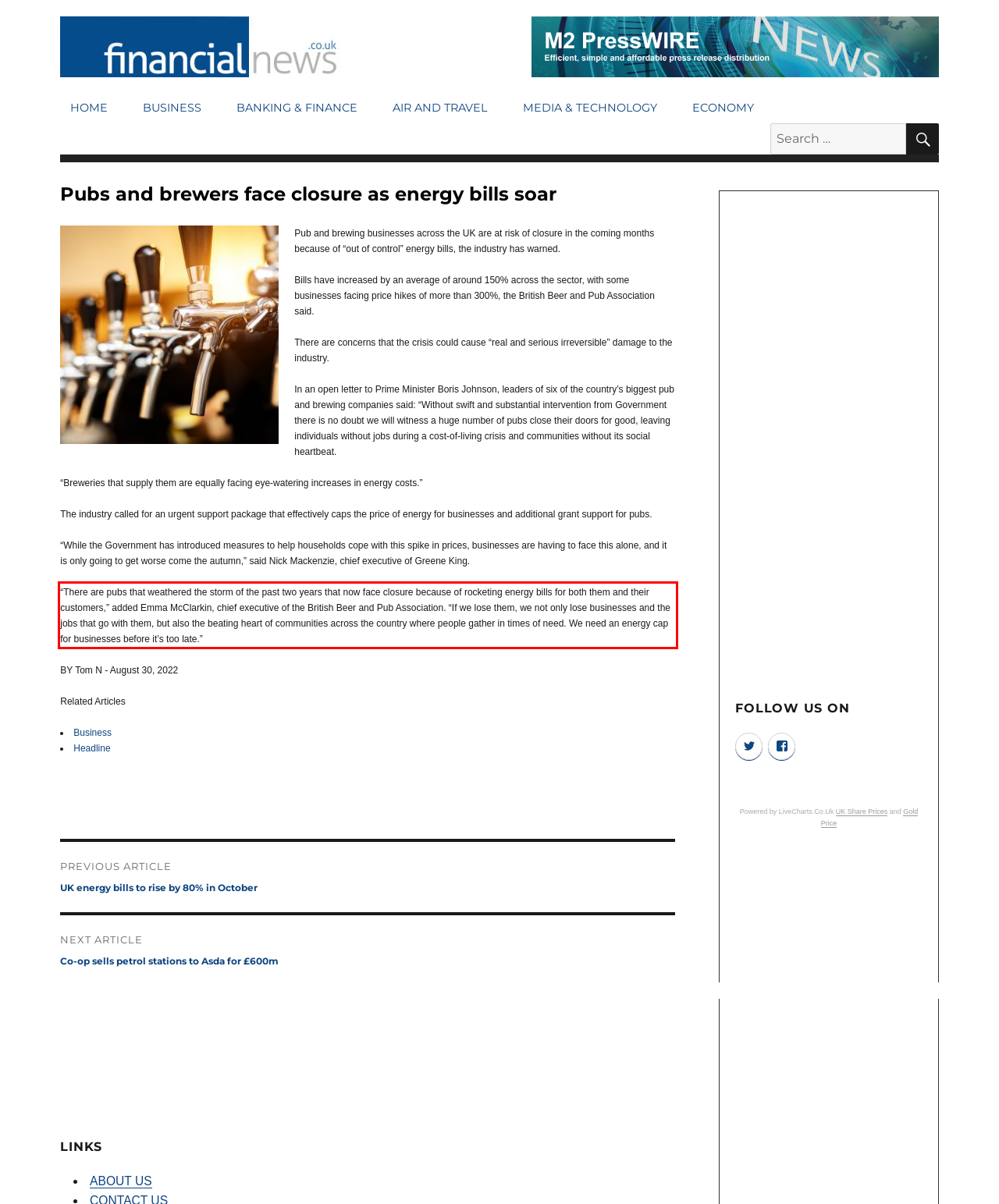Given the screenshot of a webpage, identify the red rectangle bounding box and recognize the text content inside it, generating the extracted text.

“There are pubs that weathered the storm of the past two years that now face closure because of rocketing energy bills for both them and their customers,” added Emma McClarkin, chief executive of the British Beer and Pub Association. “If we lose them, we not only lose businesses and the jobs that go with them, but also the beating heart of communities across the country where people gather in times of need. We need an energy cap for businesses before it’s too late.”